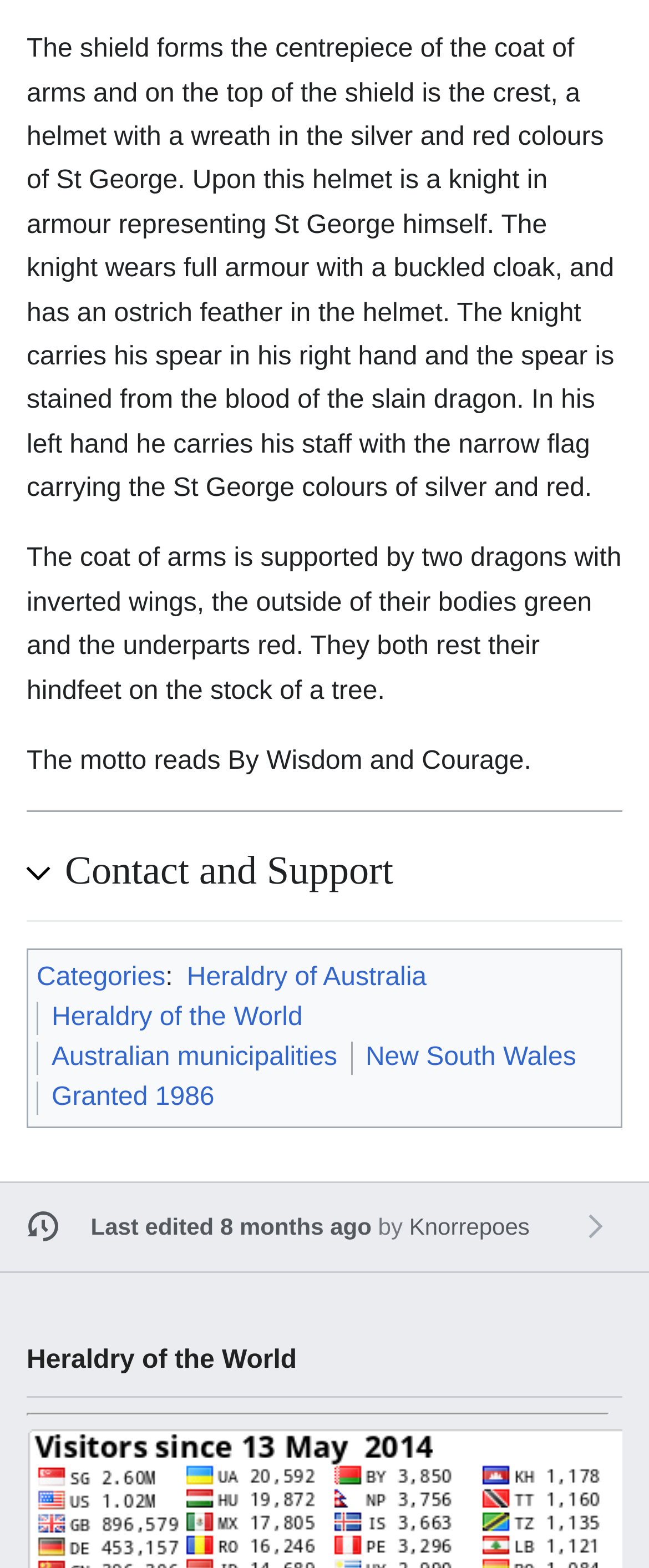Using the element description Contact and Support, predict the bounding box coordinates for the UI element. Provide the coordinates in (top-left x, top-left y, bottom-right x, bottom-right y) format with values ranging from 0 to 1.

[0.1, 0.54, 0.959, 0.574]